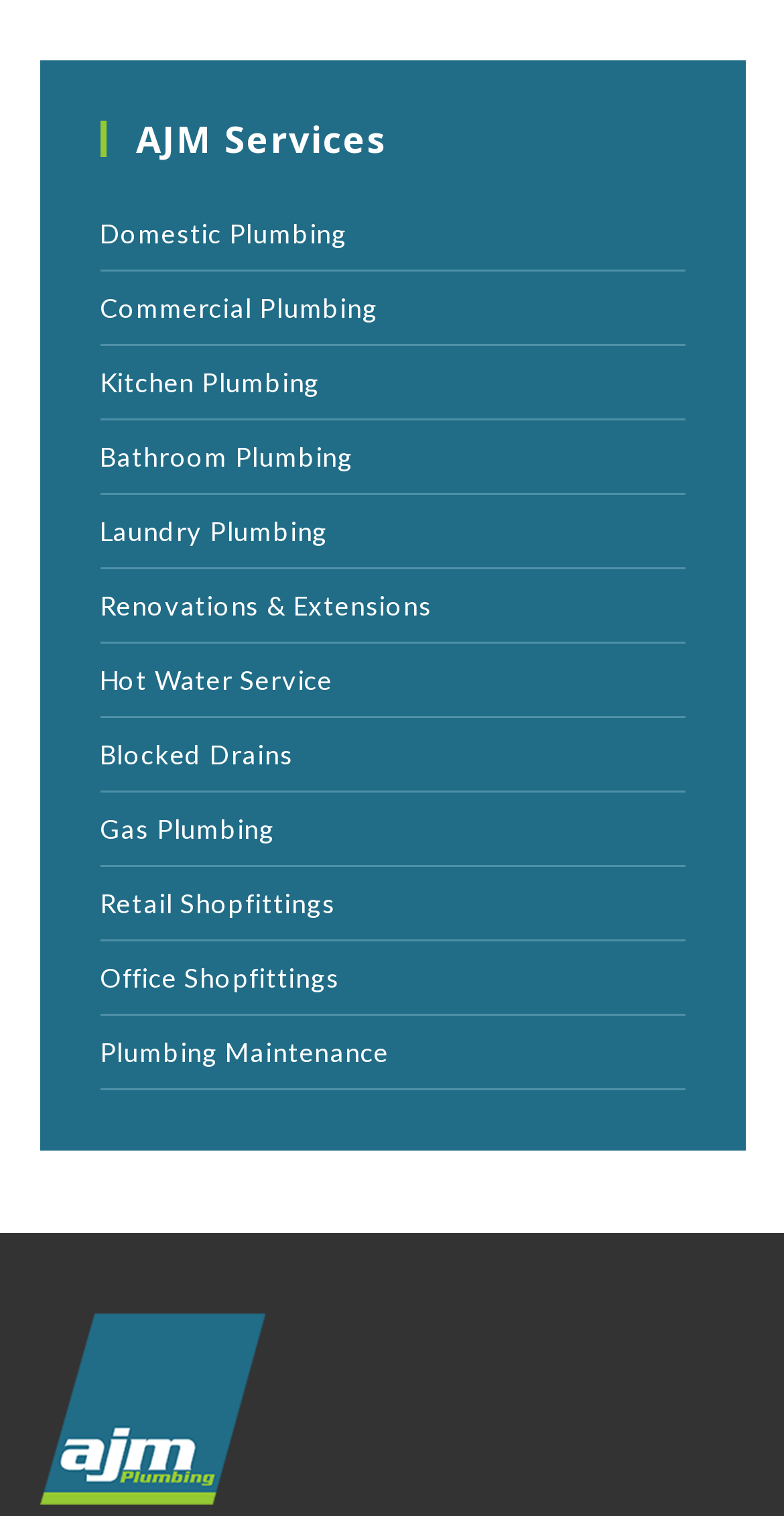Carefully examine the image and provide an in-depth answer to the question: What is the position of the 'Commercial Plumbing' link?

By examining the list of links in the primary sidebar, we can find that the 'Commercial Plumbing' link is the second link in the list, located below the 'Domestic Plumbing' link and above the 'Kitchen Plumbing' link.